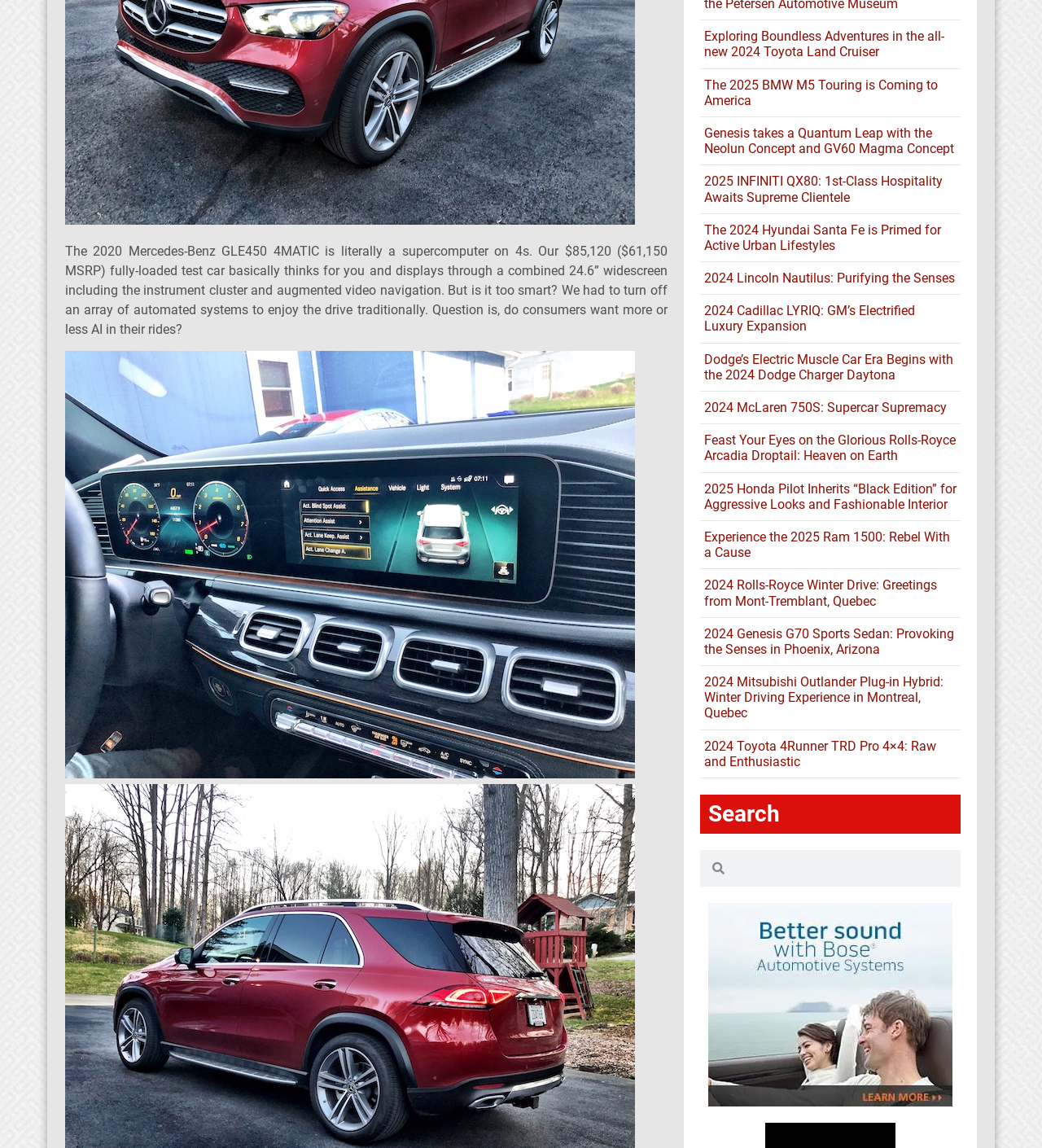Given the element description "parent_node: Search name="s"", identify the bounding box of the corresponding UI element.

[0.695, 0.74, 0.922, 0.772]